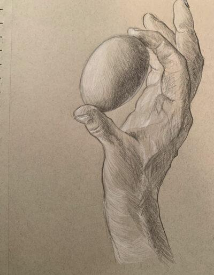What is the tone of the background?
Based on the image, respond with a single word or phrase.

Muted